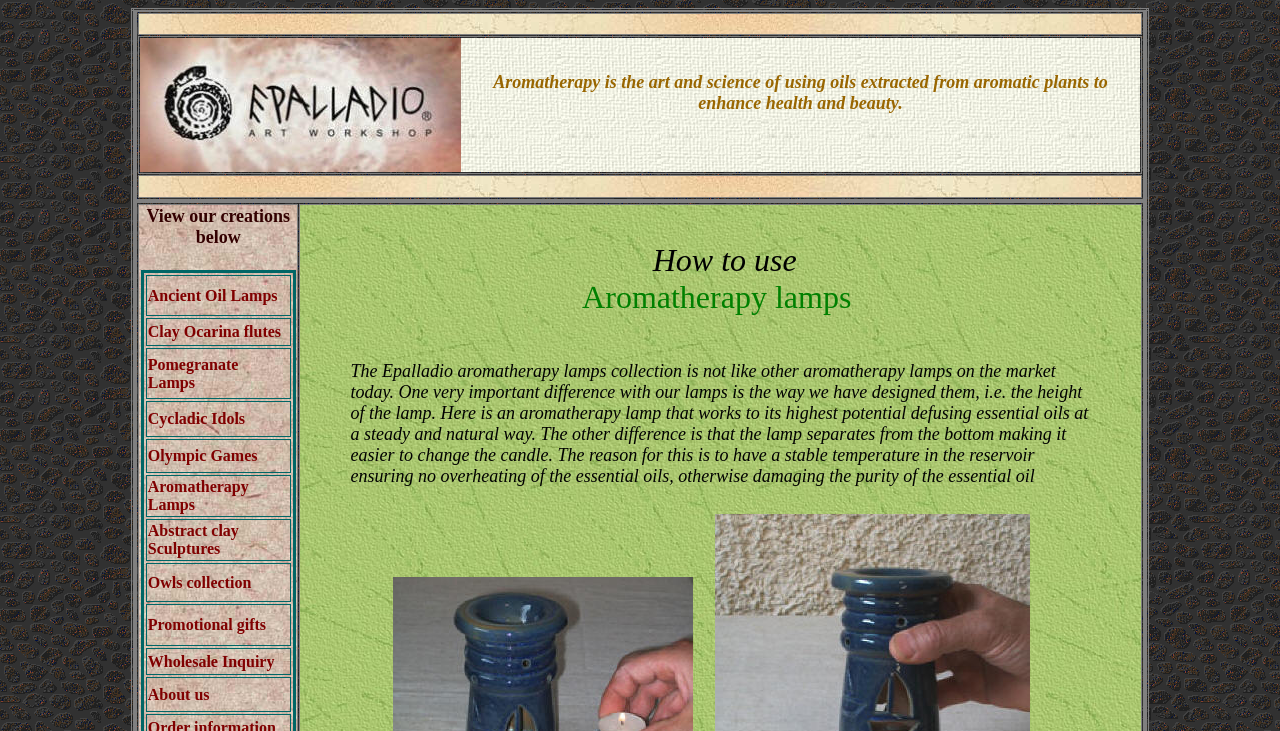What type of products are featured on this webpage?
Please elaborate on the answer to the question with detailed information.

The webpage features a collection of aromatherapy lamps, which are designed to diffuse essential oils in a natural and steady way, and also separates from the bottom for easy candle replacement.